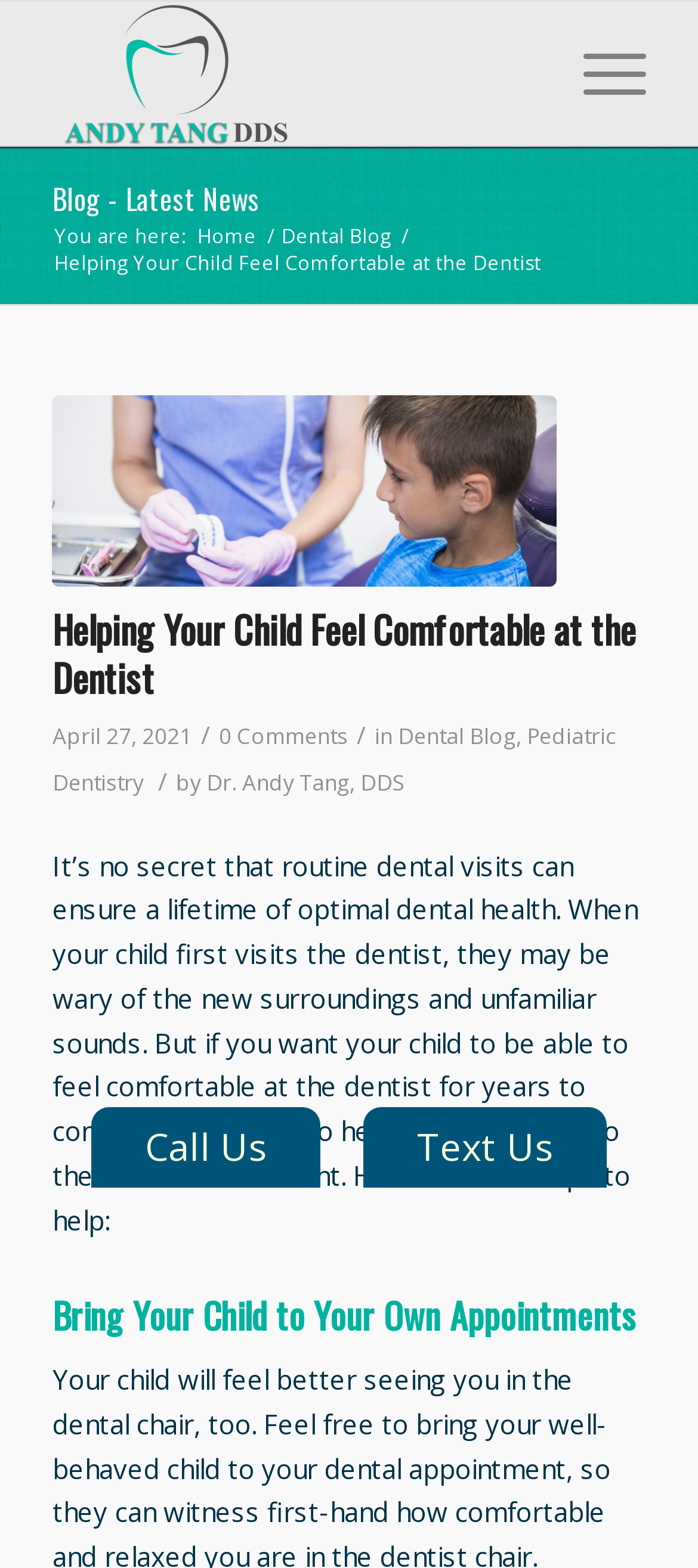Please locate the bounding box coordinates of the element's region that needs to be clicked to follow the instruction: "Learn about pediatric dentistry". The bounding box coordinates should be provided as four float numbers between 0 and 1, i.e., [left, top, right, bottom].

[0.075, 0.46, 0.883, 0.509]